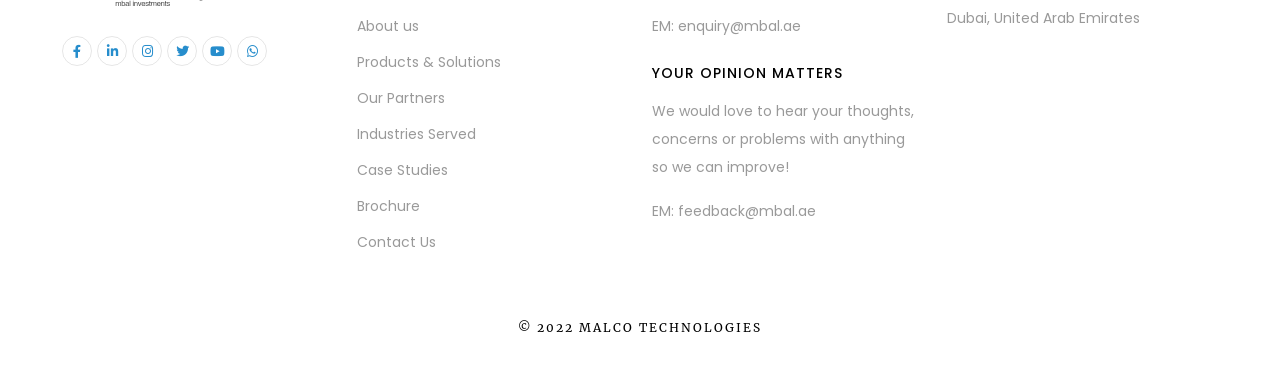What is the email address for sending feedback?
Using the image as a reference, answer with just one word or a short phrase.

feedback@mbal.ae